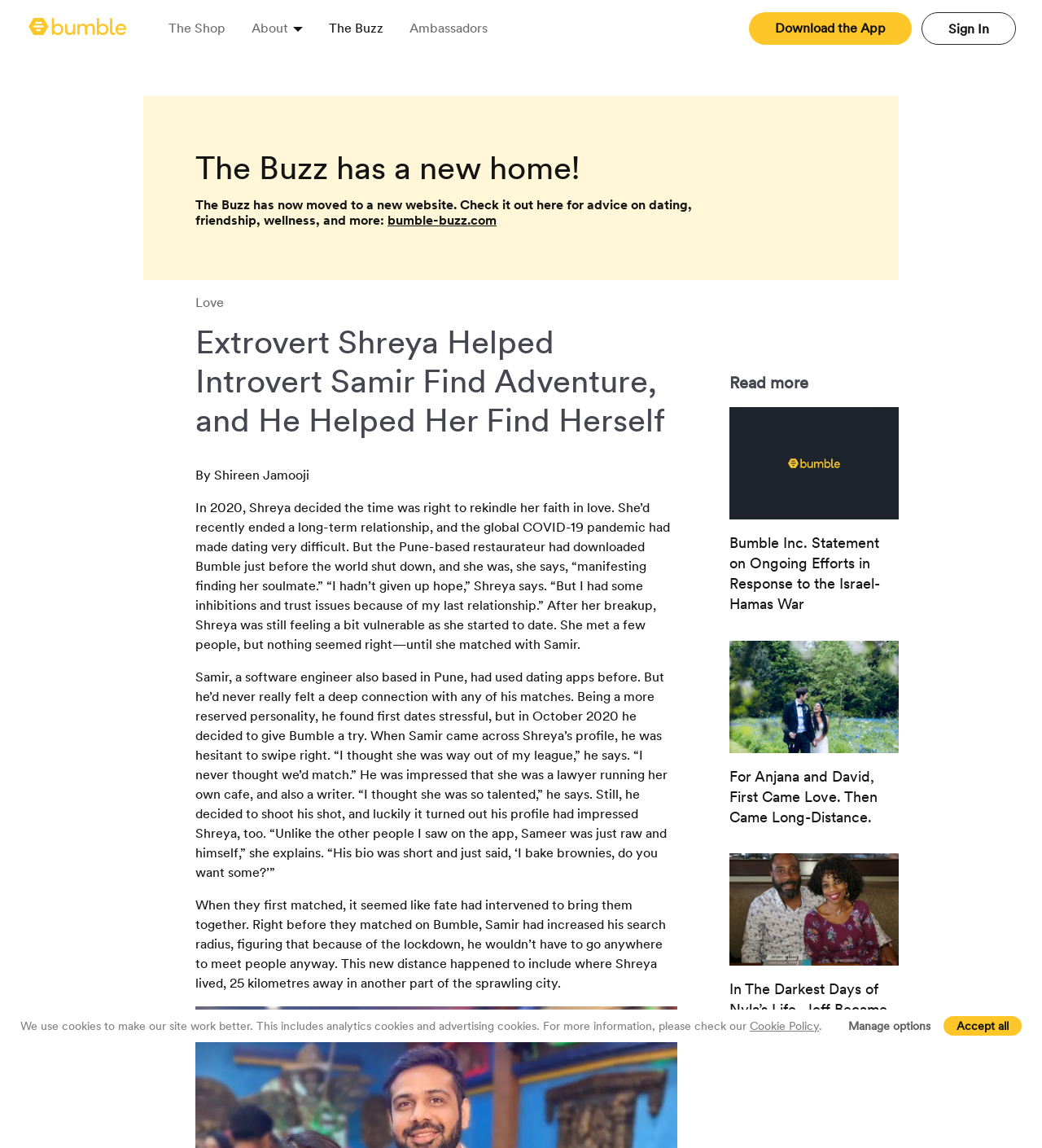Create an elaborate caption for the webpage.

This webpage is about a Bumble success story, featuring Shreya and Samir. At the top left, there is a navigation menu with links to "The Shop", "About", "The Buzz", and "Ambassadors". On the top right, there are links to "Download the App" and "Sign In". 

Below the navigation menu, there is a prominent section with a heading that reads "Extrovert Shreya Helped Introvert Samir Find Adventure, and He Helped Her Find Herself". This section contains a story about Shreya and Samir, who met on Bumble and found love despite their differences. The story is divided into several paragraphs, with headings and static text describing their experiences and feelings.

To the left of the story, there is a section with a heading "The Buzz has a new home!" and a link to "bumble-buzz.com". Below this section, there is a link to "Love". 

On the right side of the page, there are several links to other Bumble success stories, including "Read more", "Bumble Inc. Statement on Ongoing Efforts in Response to the Israel-Hamas War", "For Anjana and David, First Came Love. Then Came Long-Distance.", and "Nyla and Jeff sitting together and smiling at the camera. In The Darkest Days of Nyla’s Life, Jeff Became Her Beacon". The last link has an accompanying image of Nyla and Jeff.

At the bottom of the page, there is a notice about cookies, with links to "Cookie Policy" and "Manage options", as well as a button to "Accept all".